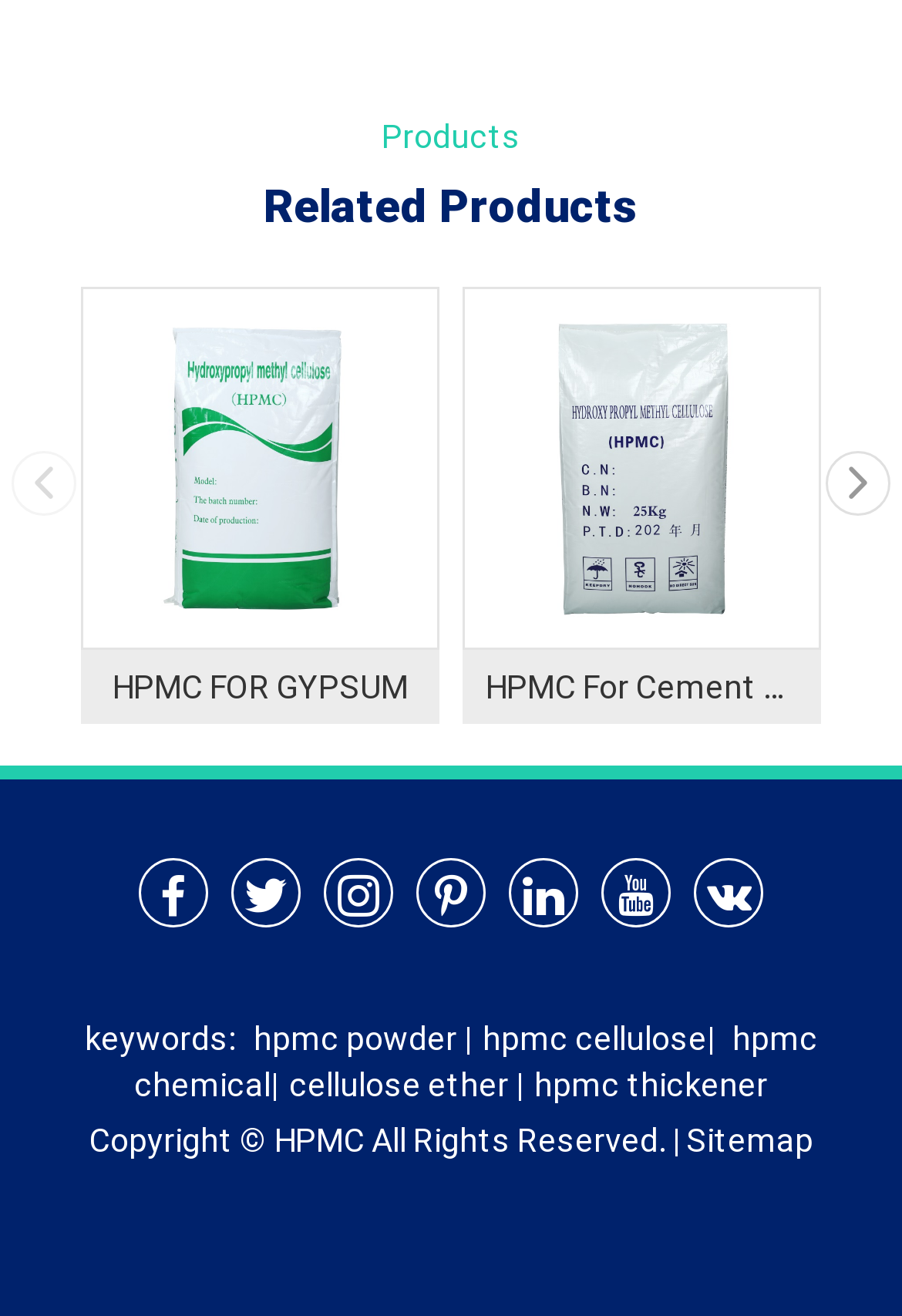Specify the bounding box coordinates of the region I need to click to perform the following instruction: "Search for hpmc powder". The coordinates must be four float numbers in the range of 0 to 1, i.e., [left, top, right, bottom].

[0.281, 0.771, 0.506, 0.804]